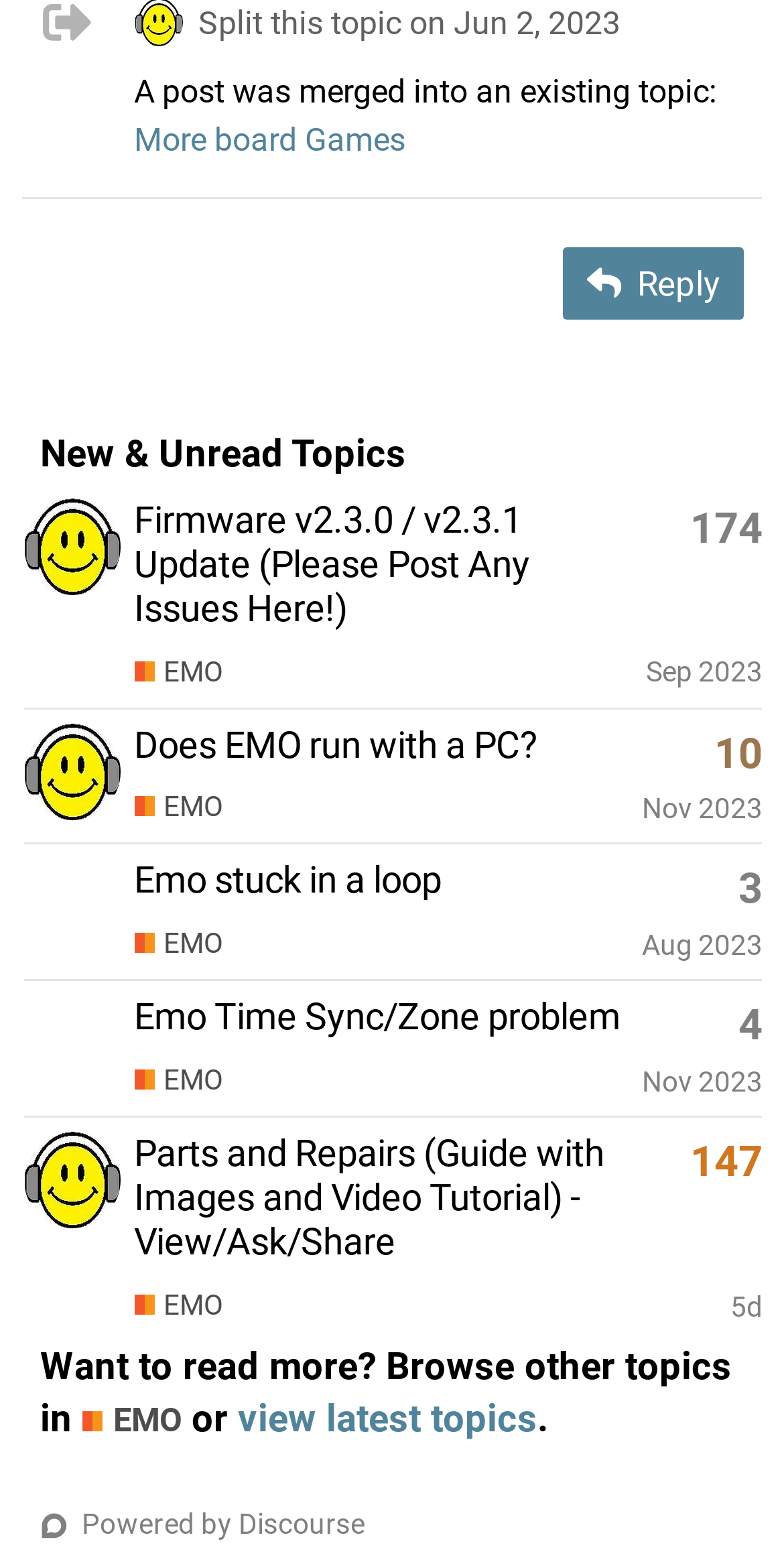Who is the latest poster of the topic 'Parts and Repairs'?
Carefully analyze the image and provide a detailed answer to the question.

In the table, I found the topic 'Parts and Repairs' and it says 'Lindaru's profile, latest poster', so the latest poster is Lindaru.